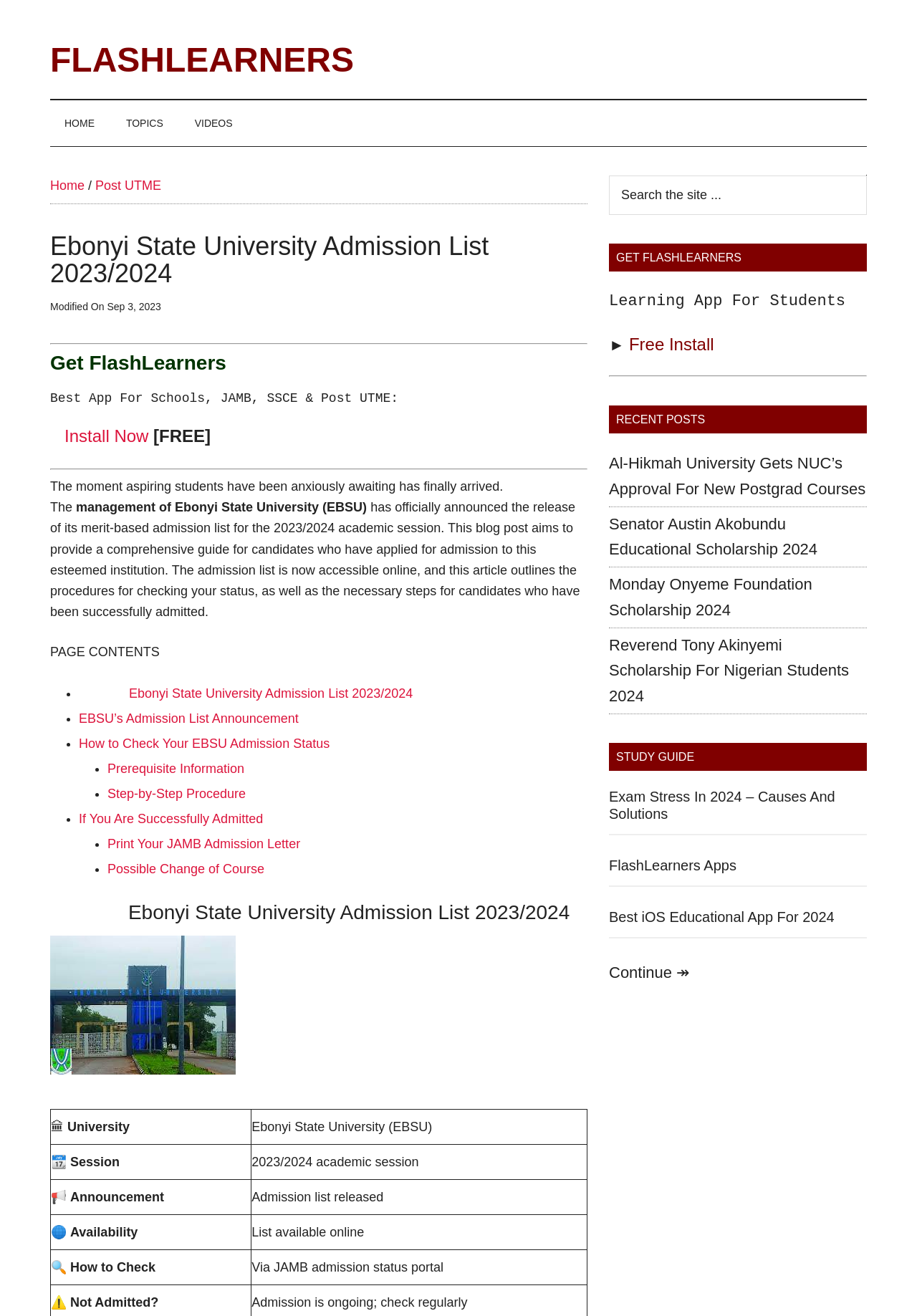Identify the bounding box for the UI element specified in this description: "HOME". The coordinates must be four float numbers between 0 and 1, formatted as [left, top, right, bottom].

[0.055, 0.076, 0.119, 0.111]